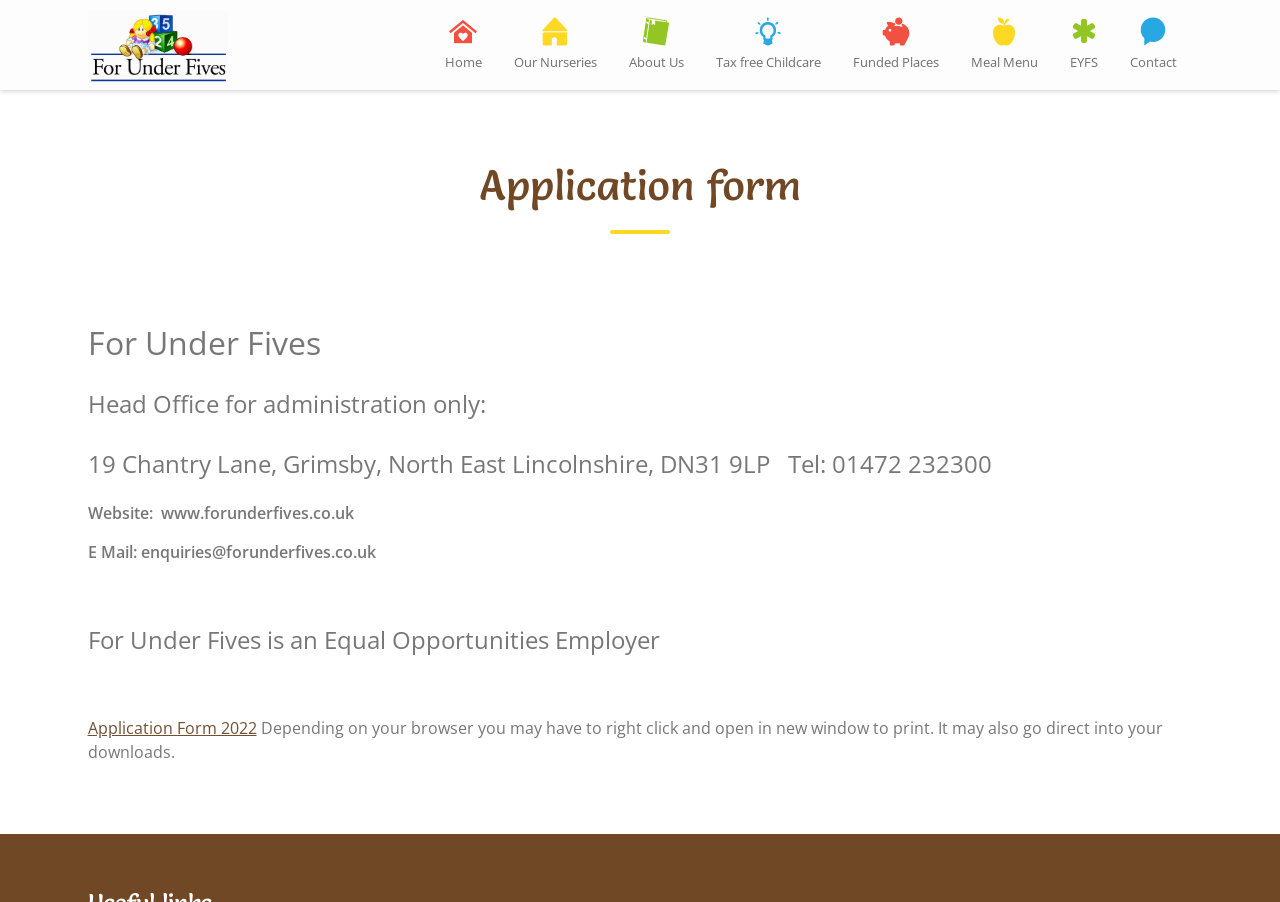Please find the bounding box coordinates for the clickable element needed to perform this instruction: "go to home page".

[0.335, 0.0, 0.389, 0.1]